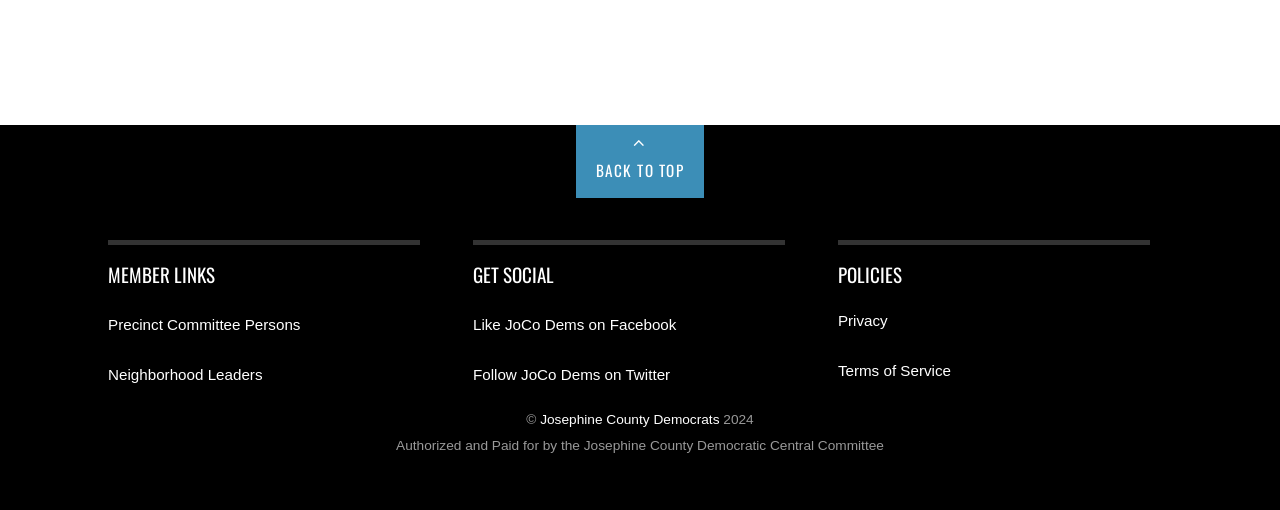Please identify the bounding box coordinates of the element's region that needs to be clicked to fulfill the following instruction: "Subscribe to the newsletter". The bounding box coordinates should consist of four float numbers between 0 and 1, i.e., [left, top, right, bottom].

None